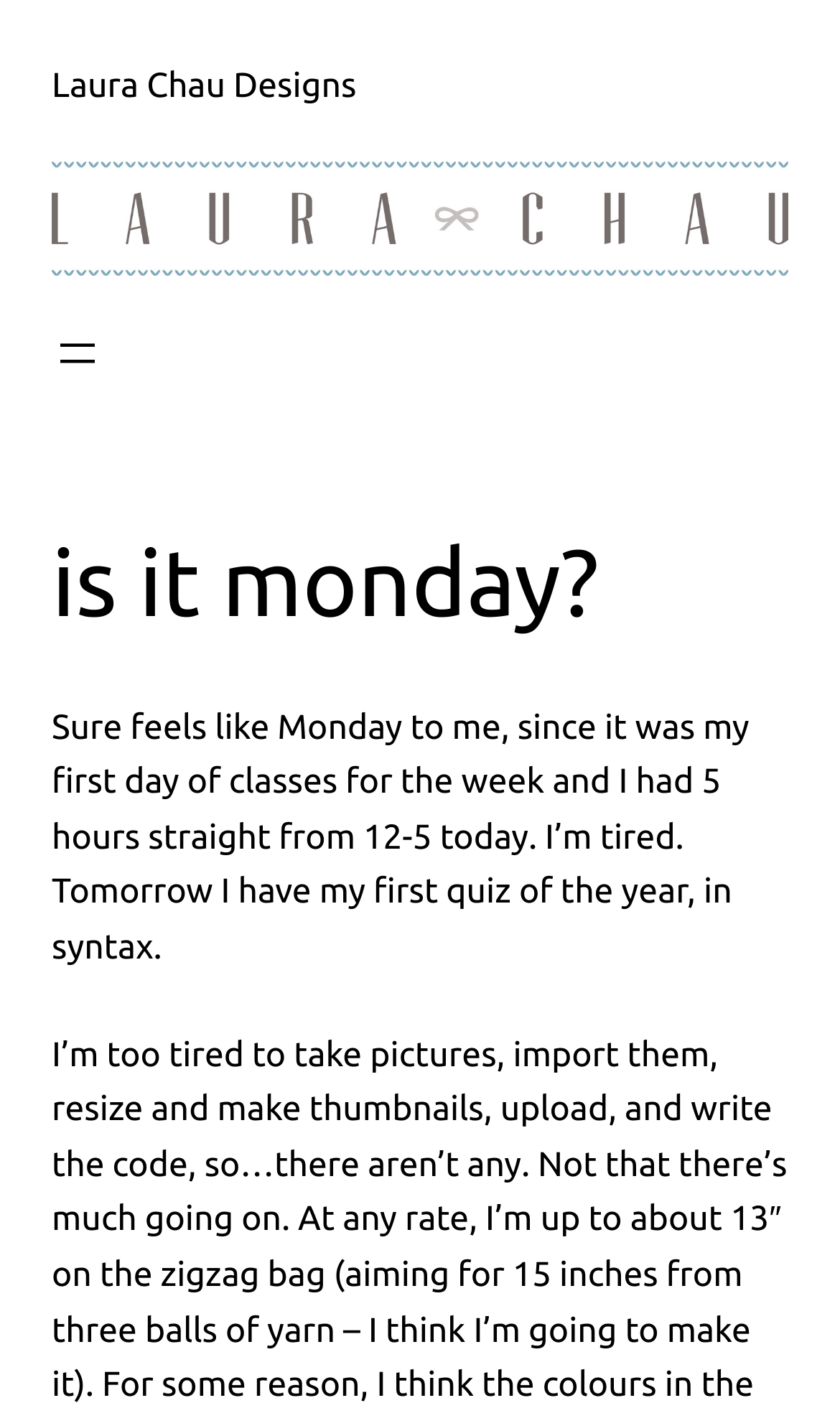Using the provided element description, identify the bounding box coordinates as (top-left x, top-left y, bottom-right x, bottom-right y). Ensure all values are between 0 and 1. Description: Laura Chau Designs

[0.062, 0.047, 0.424, 0.075]